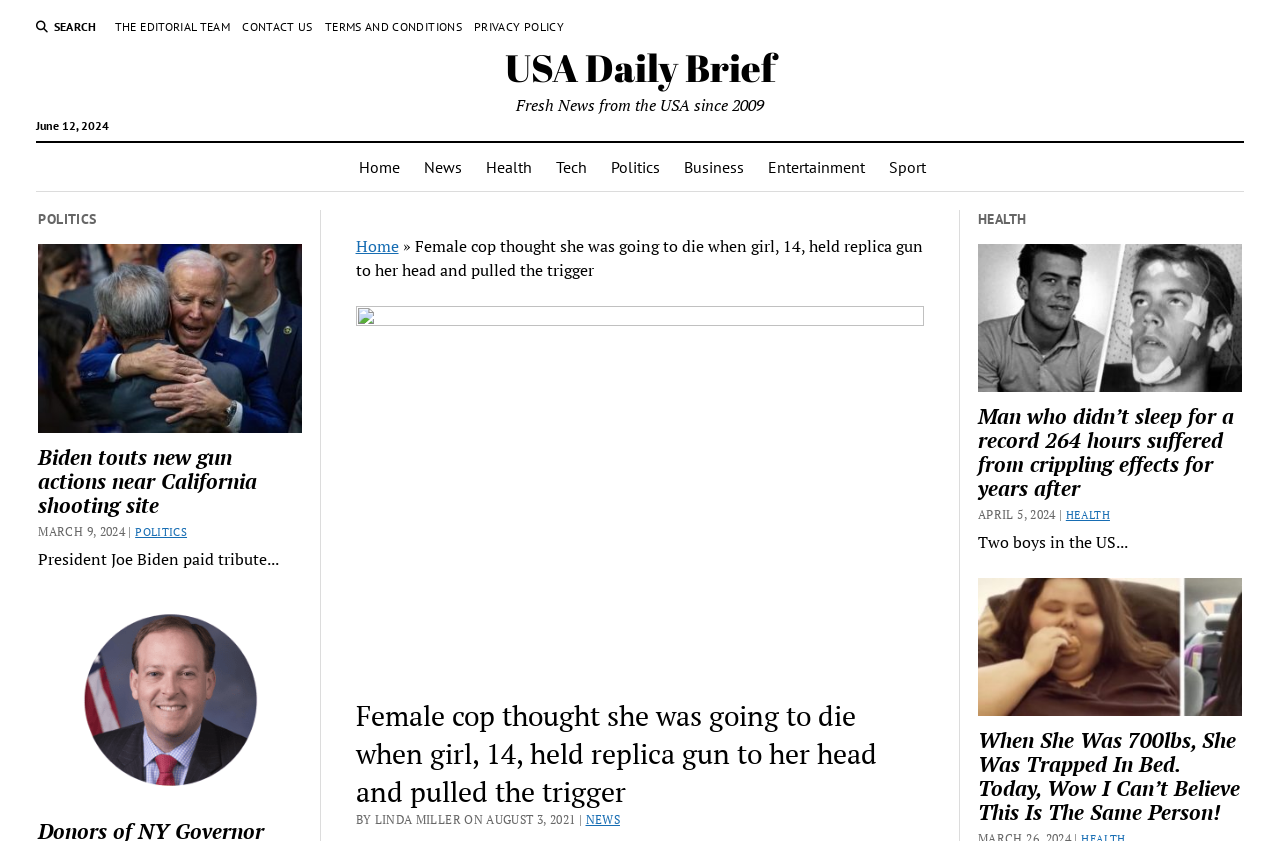Locate the bounding box coordinates of the element you need to click to accomplish the task described by this instruction: "Explore the politics section".

[0.468, 0.17, 0.525, 0.227]